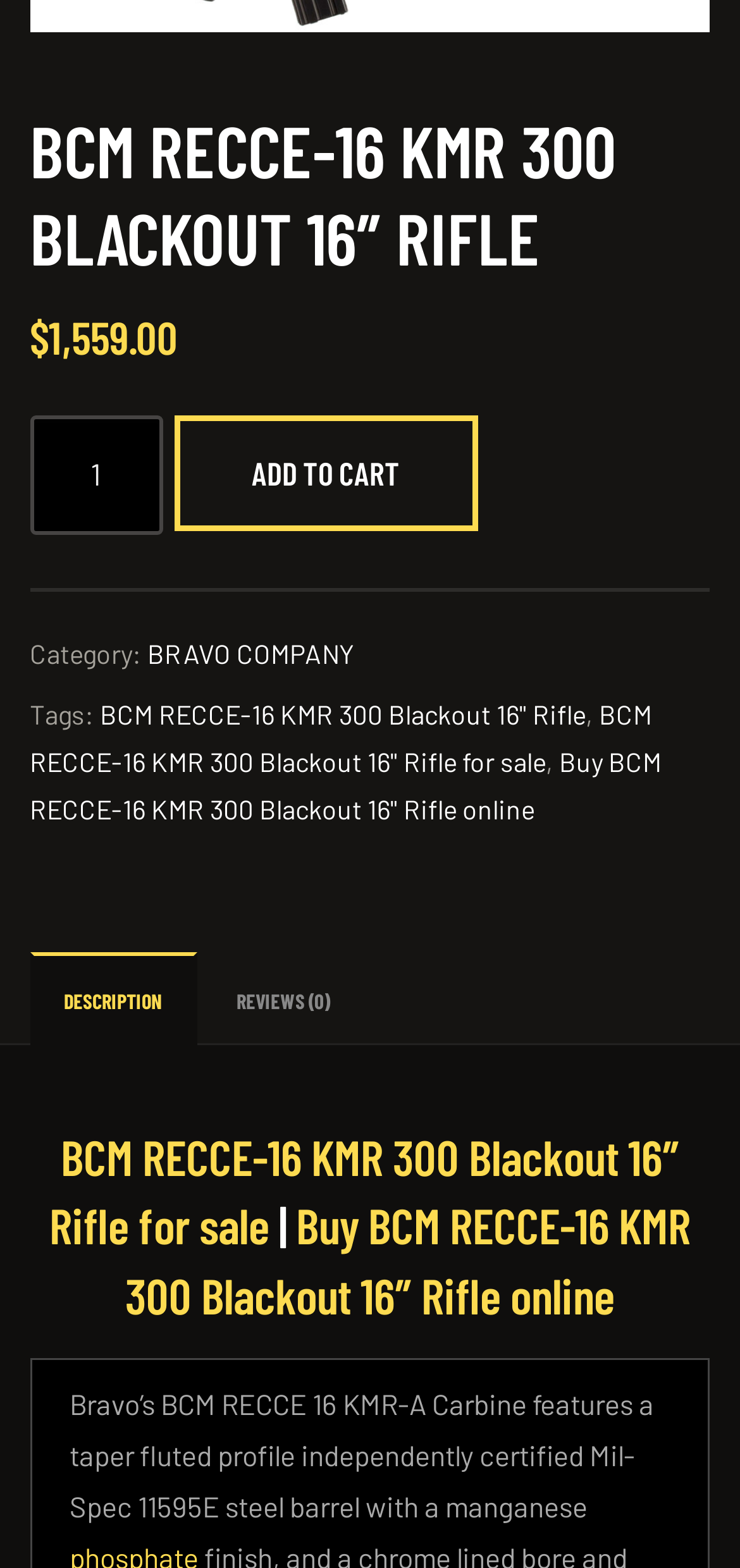Please locate the UI element described by "Reviews (0)" and provide its bounding box coordinates.

[0.278, 0.61, 0.486, 0.668]